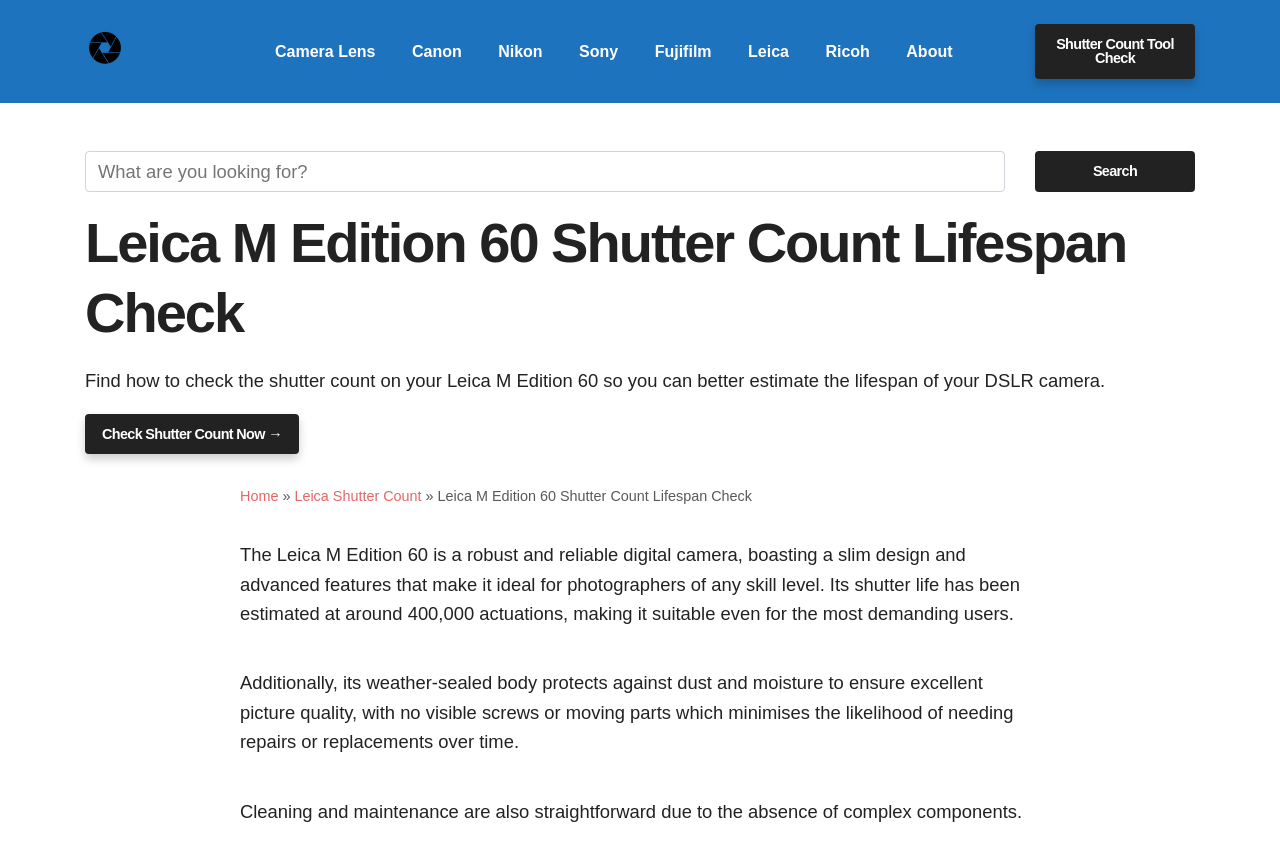Please specify the bounding box coordinates for the clickable region that will help you carry out the instruction: "Go to Leica shutter count page".

[0.23, 0.576, 0.329, 0.595]